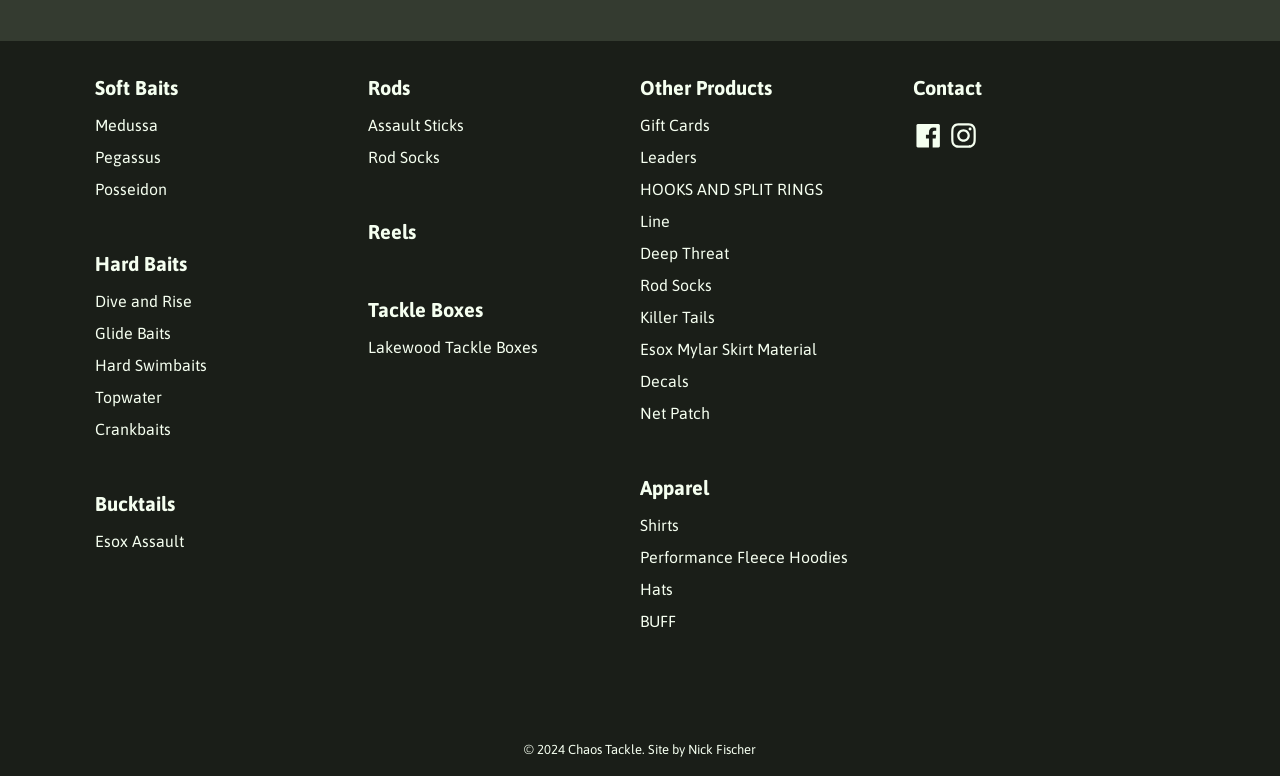What type of products are listed on this webpage?
Please provide a comprehensive answer based on the visual information in the image.

Based on the links and categories listed on the webpage, it appears to be an online store selling various types of fishing gear, including soft baits, hard baits, rods, reels, tackle boxes, and apparel.